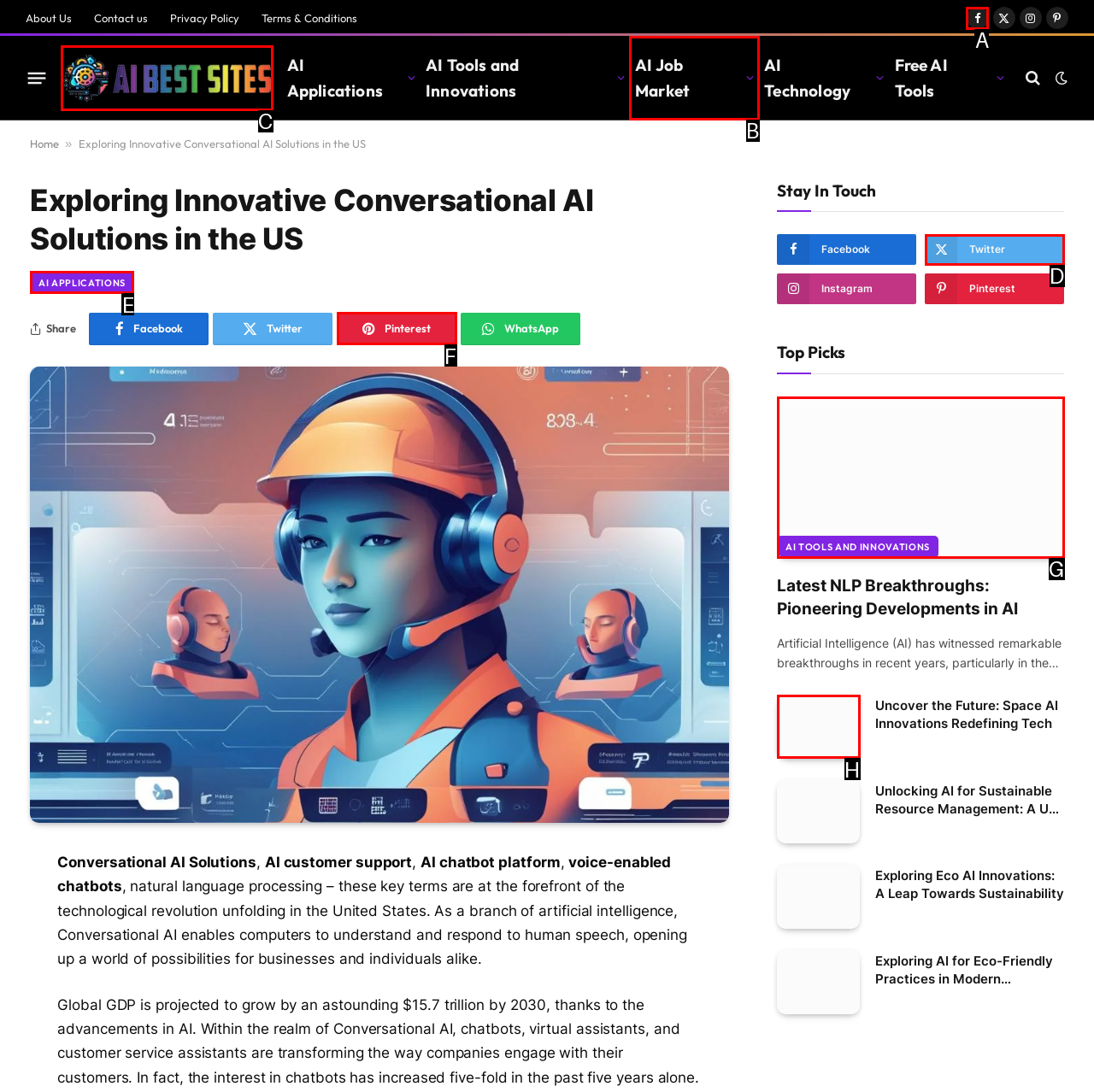Match the option to the description: Pinterest
State the letter of the correct option from the available choices.

F